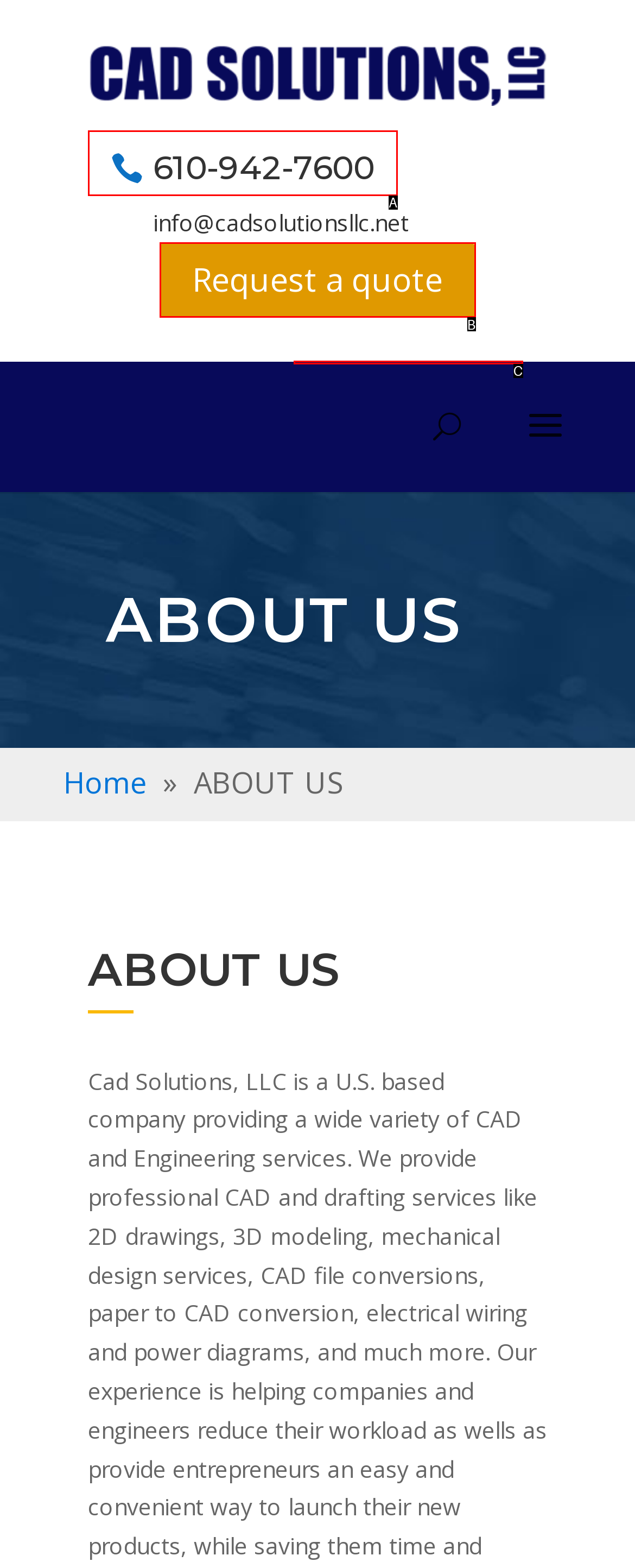Identify the UI element that best fits the description: name="s" placeholder="Search …" title="Search for:"
Respond with the letter representing the correct option.

C